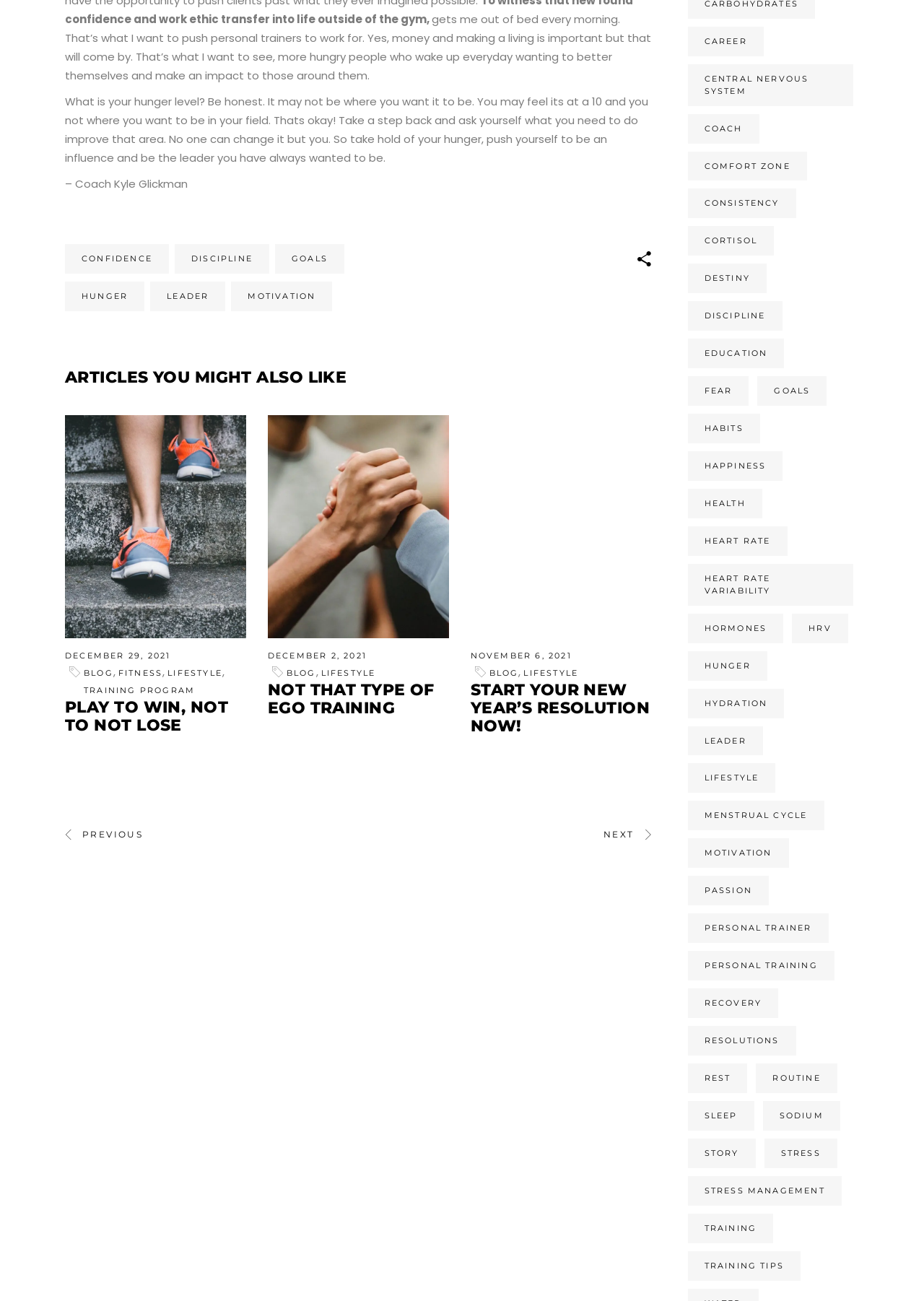Extract the bounding box for the UI element that matches this description: "routine".

[0.818, 0.817, 0.906, 0.84]